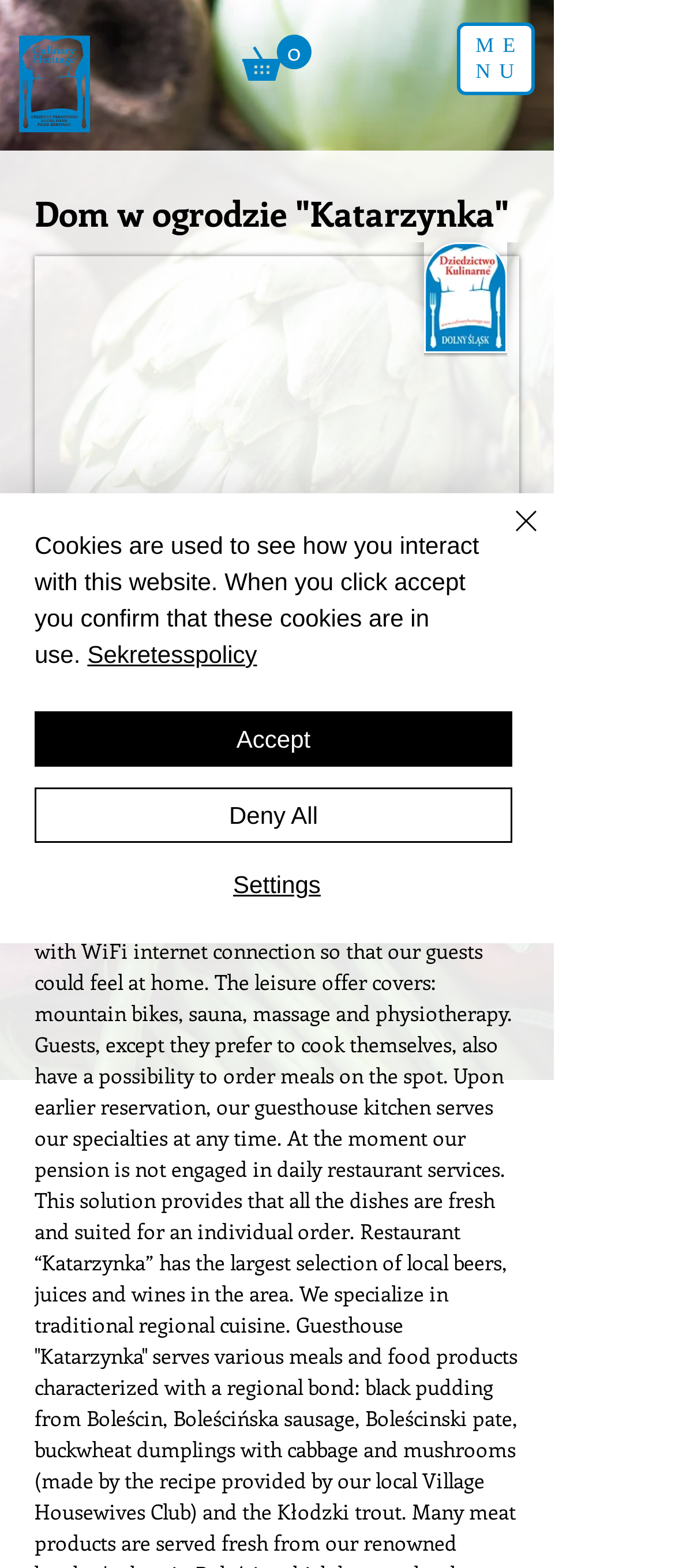What is the location of the place?
Answer the question with a single word or phrase derived from the image.

Boleścin